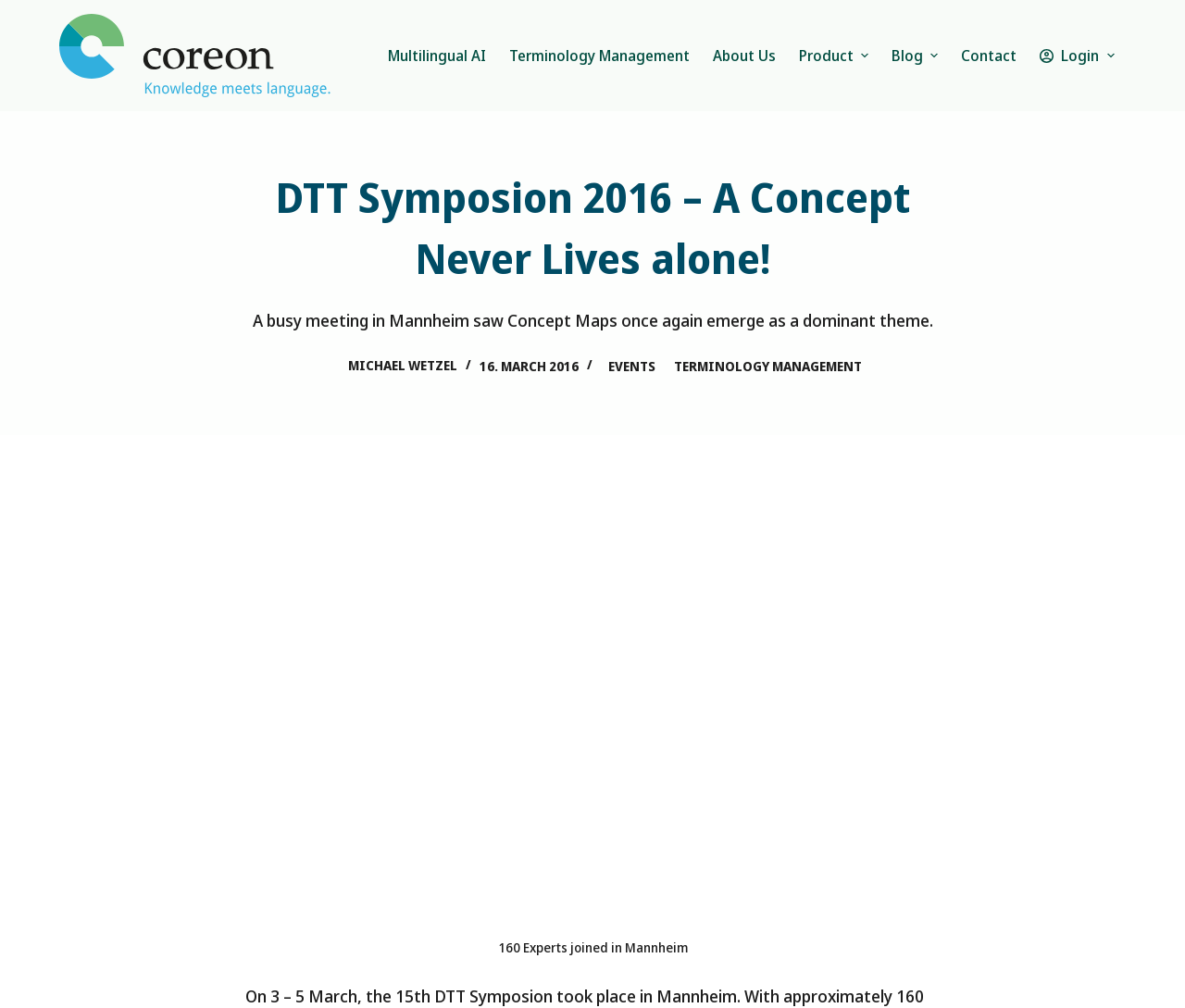Please identify the bounding box coordinates of the element that needs to be clicked to perform the following instruction: "Click on the 'Coreon' logo".

[0.05, 0.014, 0.279, 0.096]